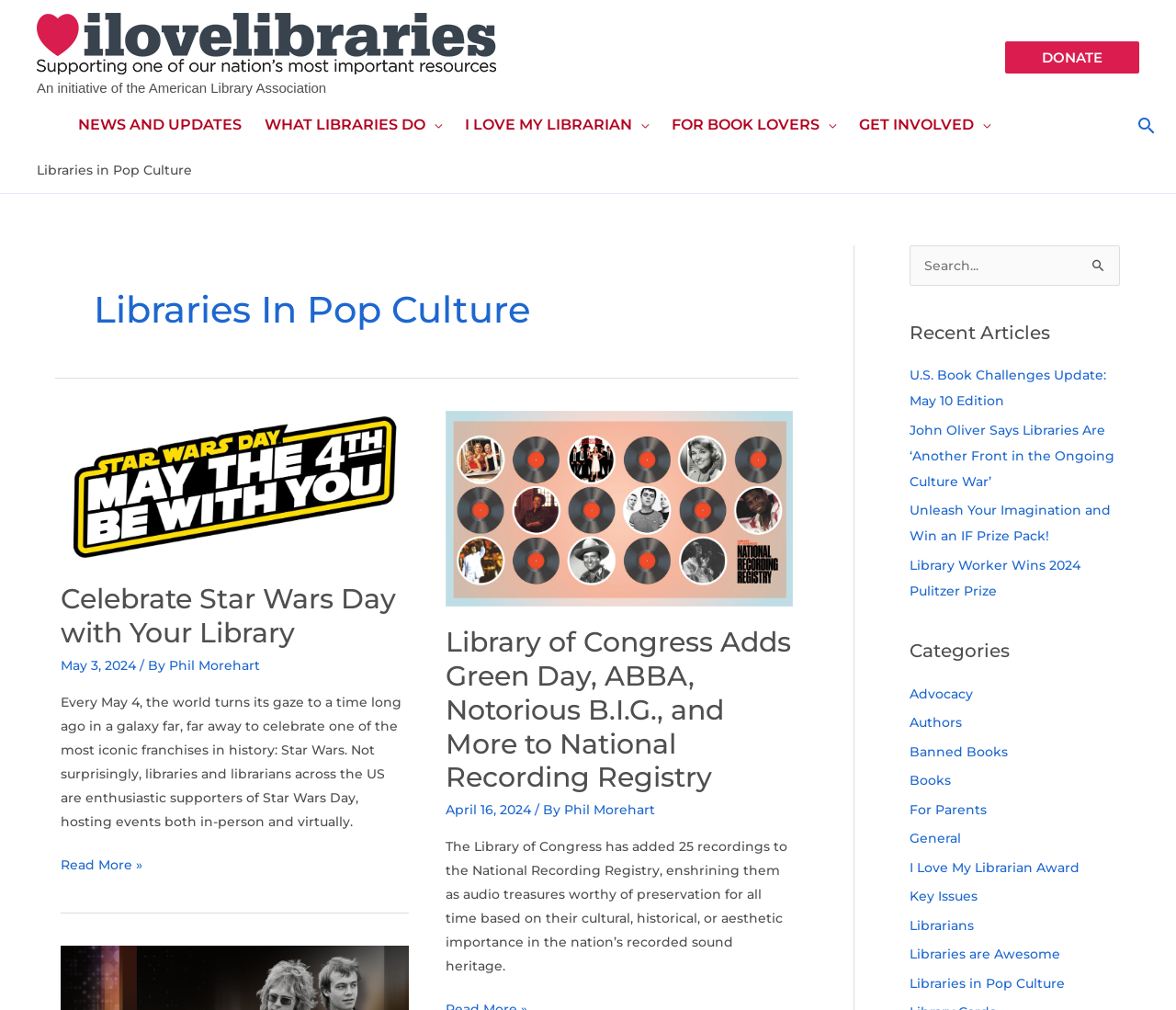Identify the bounding box coordinates of the area that should be clicked in order to complete the given instruction: "Search for something". The bounding box coordinates should be four float numbers between 0 and 1, i.e., [left, top, right, bottom].

[0.773, 0.243, 0.952, 0.283]